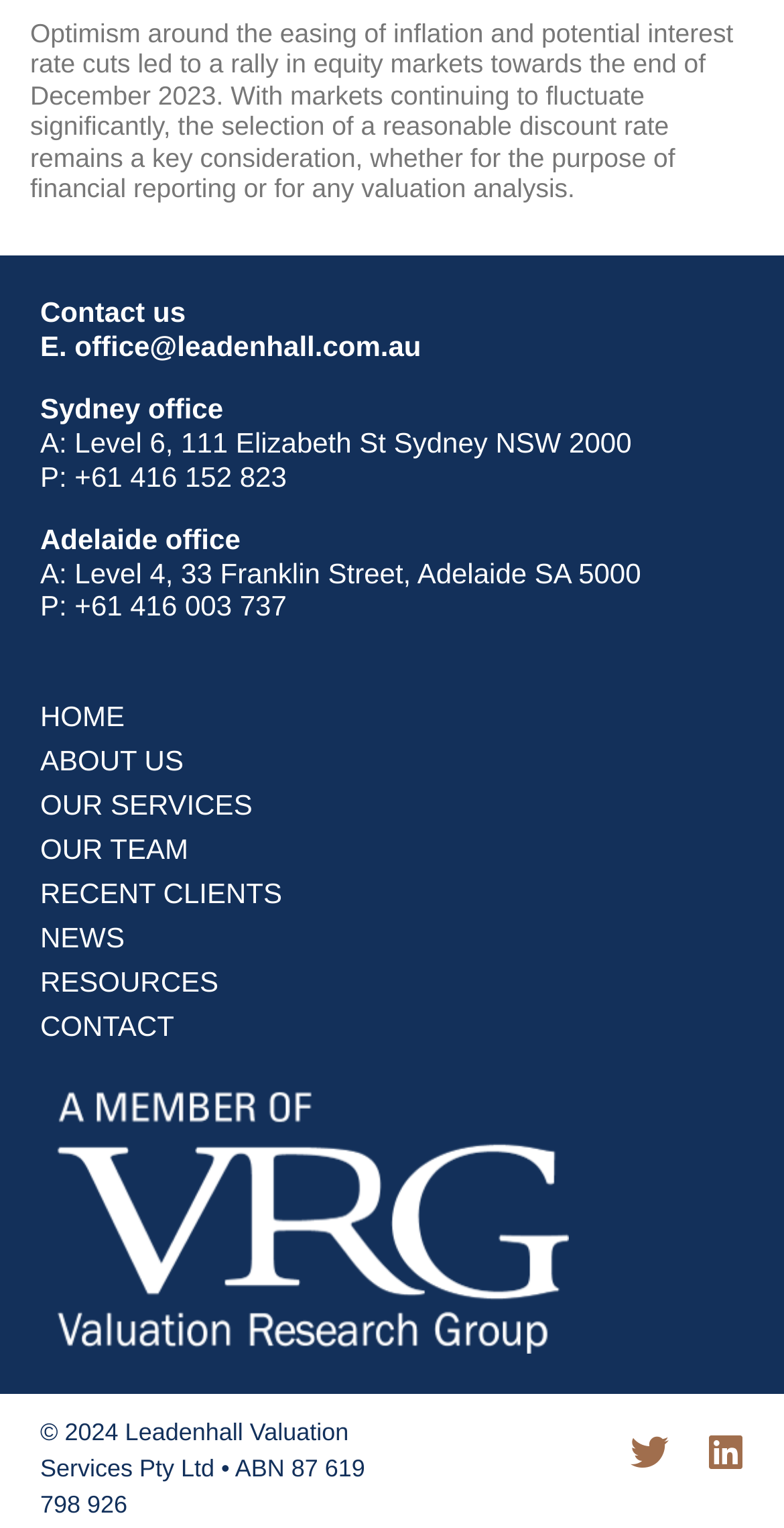Respond with a single word or phrase to the following question: How many offices does Leadenhall Valuation Services have?

2